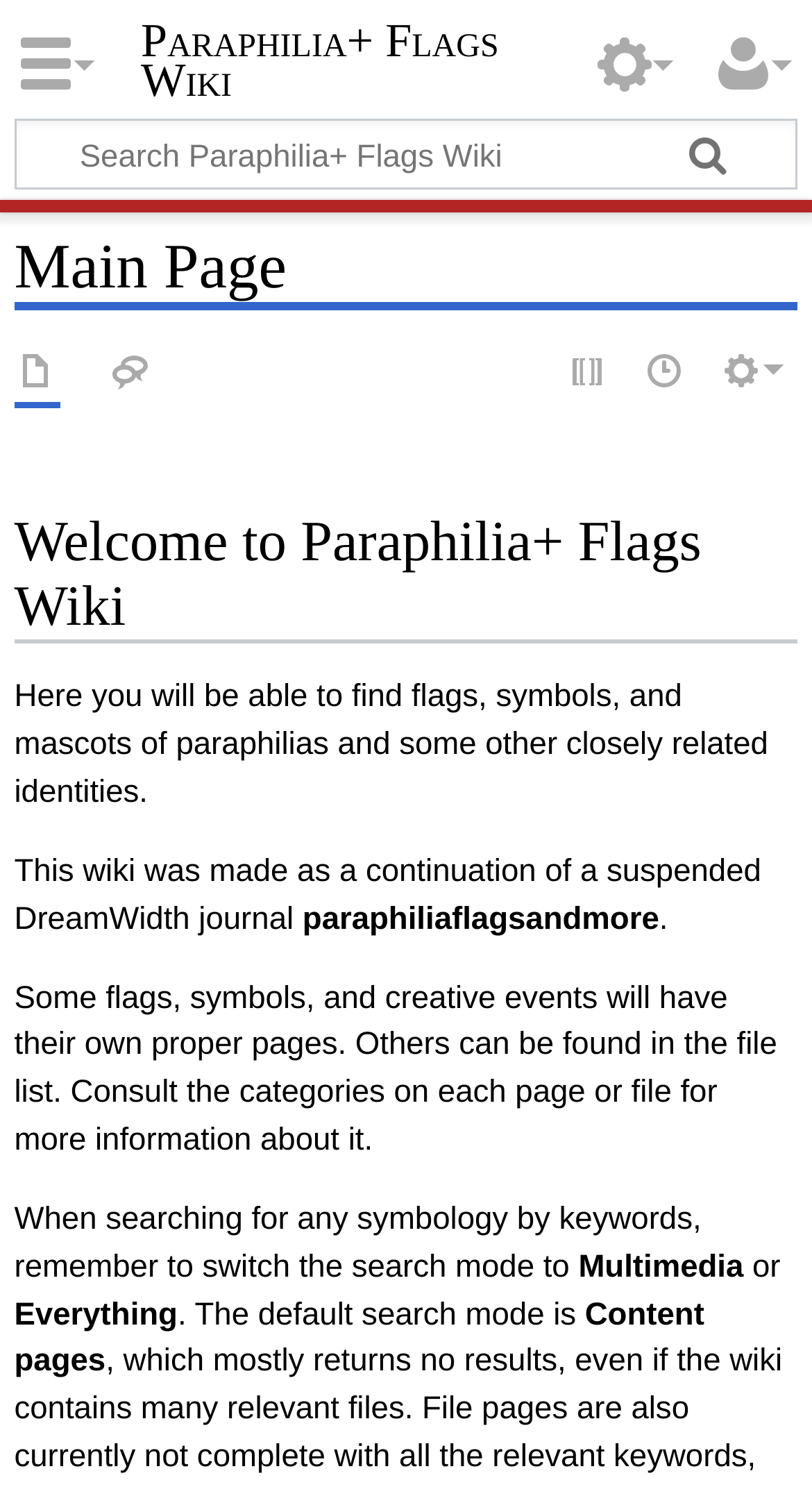Give a detailed overview of the webpage's appearance and contents.

The webpage is titled "Paraphilia+ Flags Wiki" and has a prominent heading "Anonymous" at the top. Below this heading, there is a link to the wiki's main page, a search box, and two buttons, "Search" and "Go", which are aligned horizontally. 

On the left side of the page, there are three navigation sections: "Namespaces", "More", and "Page actions". The "Namespaces" section contains links to the main page and discussion, while the "Page actions" section has links to view the source and history of the page.

The main content of the page is divided into several sections. The first section has a heading "Welcome to Paraphilia+ Flags Wiki" and provides a brief introduction to the wiki, explaining its purpose and content. Below this, there are several paragraphs of text that describe the wiki's content, including flags, symbols, and mascots of paraphilias and related identities. 

The text also explains how the wiki was created as a continuation of a suspended DreamWidth journal and provides information about searching for specific content on the wiki. There are several short sentences and phrases scattered throughout the text, including "paraphiliaflagsandmore", ".", "Multimedia", "or", and "Everything". 

At the very top of the page, there are two headings, "Navigation" and "Wiki tools", which are aligned horizontally. However, they do not seem to be directly related to the main content of the page.